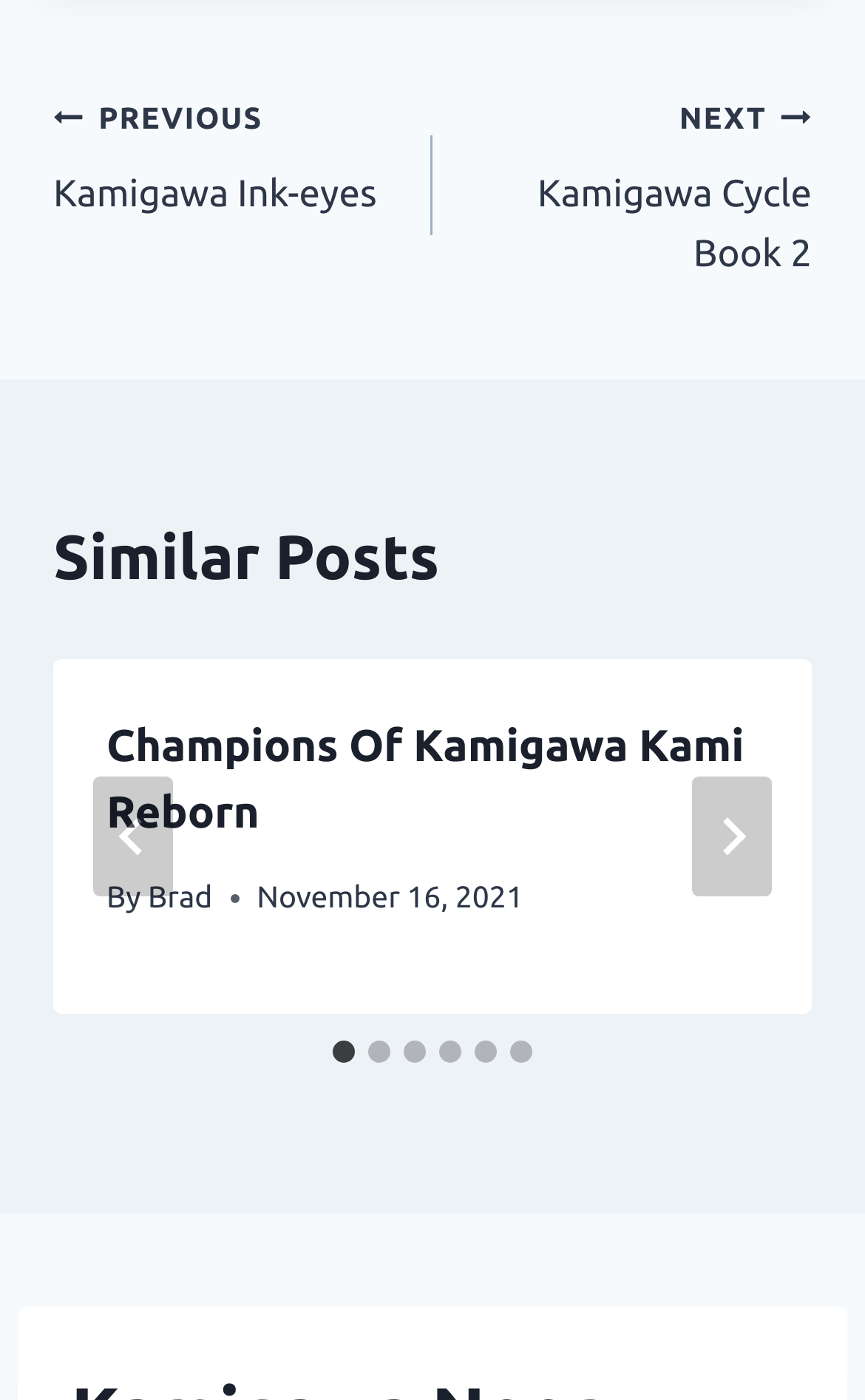Analyze the image and provide a detailed answer to the question: What is the date of the article?

I found the date of the article by looking at the time element inside the article element, which is 'November 16, 2021'.